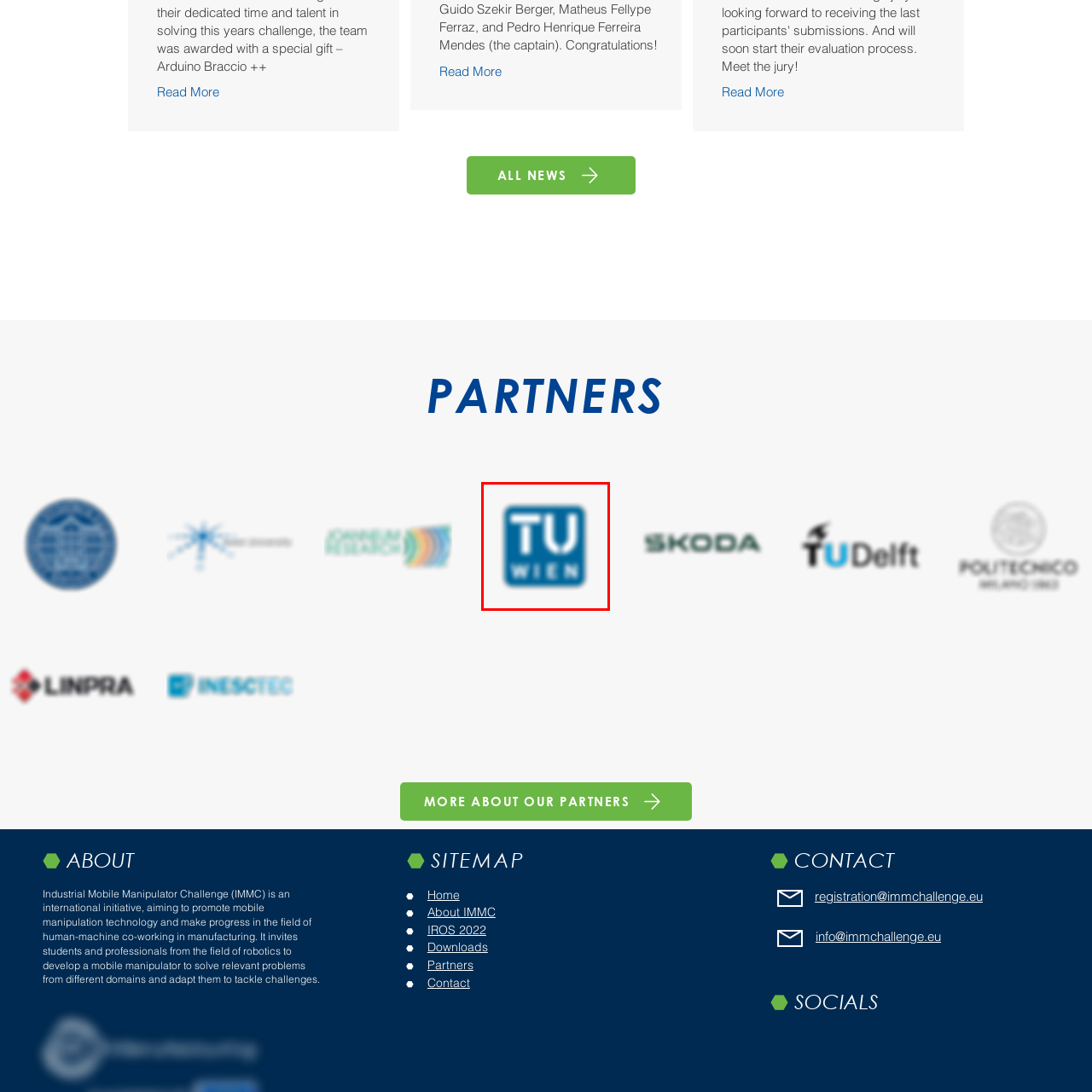Explain in detail what is happening in the image enclosed by the red border.

The image features the logo of TU Wien, which stands for Technische Universität Wien, or Vienna University of Technology. This prominent institution is known for its focus on engineering, technology, and natural sciences. The logo is designed primarily in a blue color scheme, emphasizing a modern and professional aesthetic. Highlighted in the logo are the letters "TU" in a bold, uppercase font, followed by "Wien," depicting the university's location in Vienna, Austria. This visual representation reflects the university’s commitment to innovation and excellence in research and education within the technical and engineering disciplines.